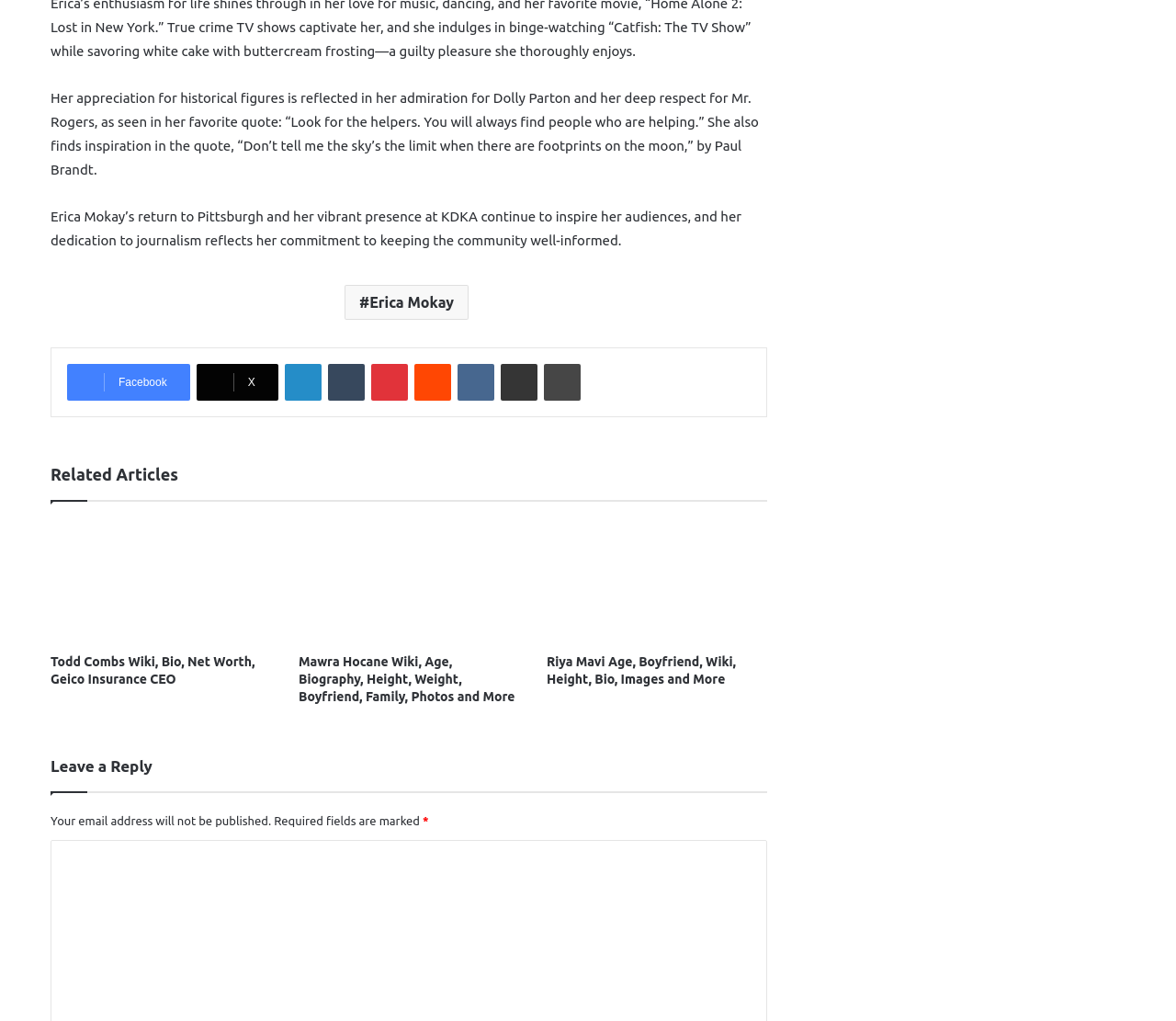How many social media links are present on the webpage?
Provide a concise answer using a single word or phrase based on the image.

8